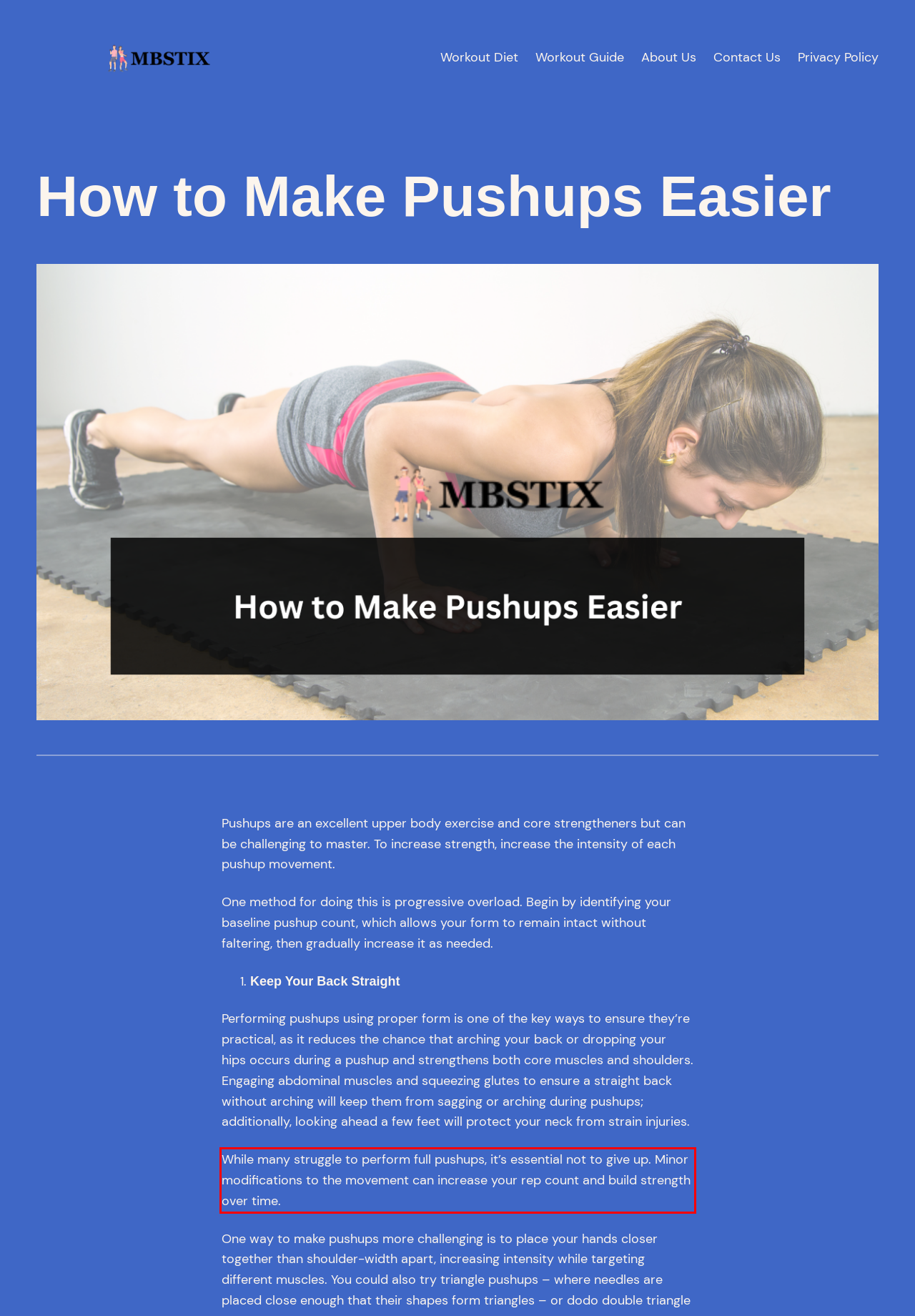Please recognize and transcribe the text located inside the red bounding box in the webpage image.

While many struggle to perform full pushups, it’s essential not to give up. Minor modifications to the movement can increase your rep count and build strength over time.